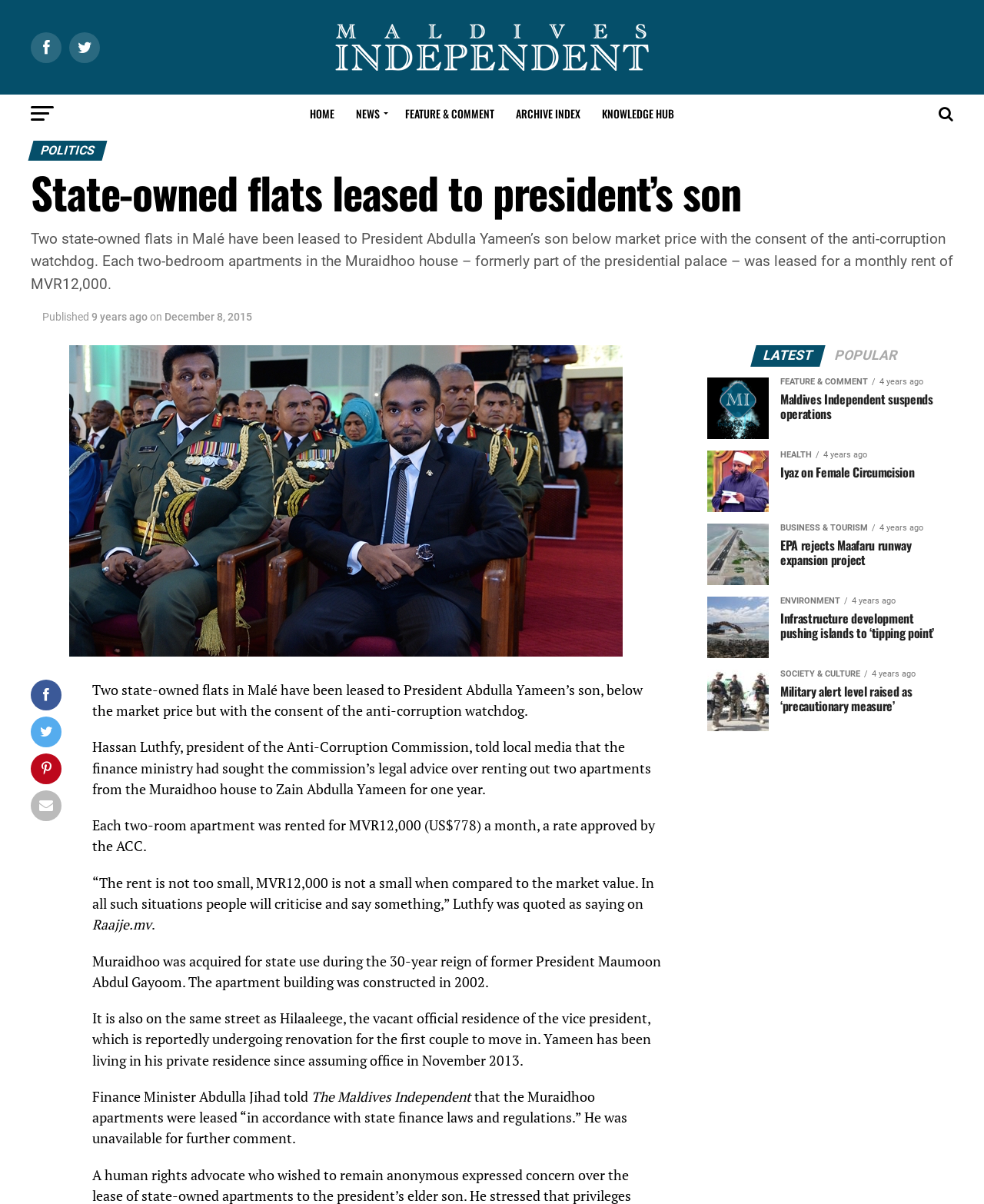What is the name of the former president who acquired Muraidhoo for state use?
Refer to the screenshot and answer in one word or phrase.

Maumoon Abdul Gayoom